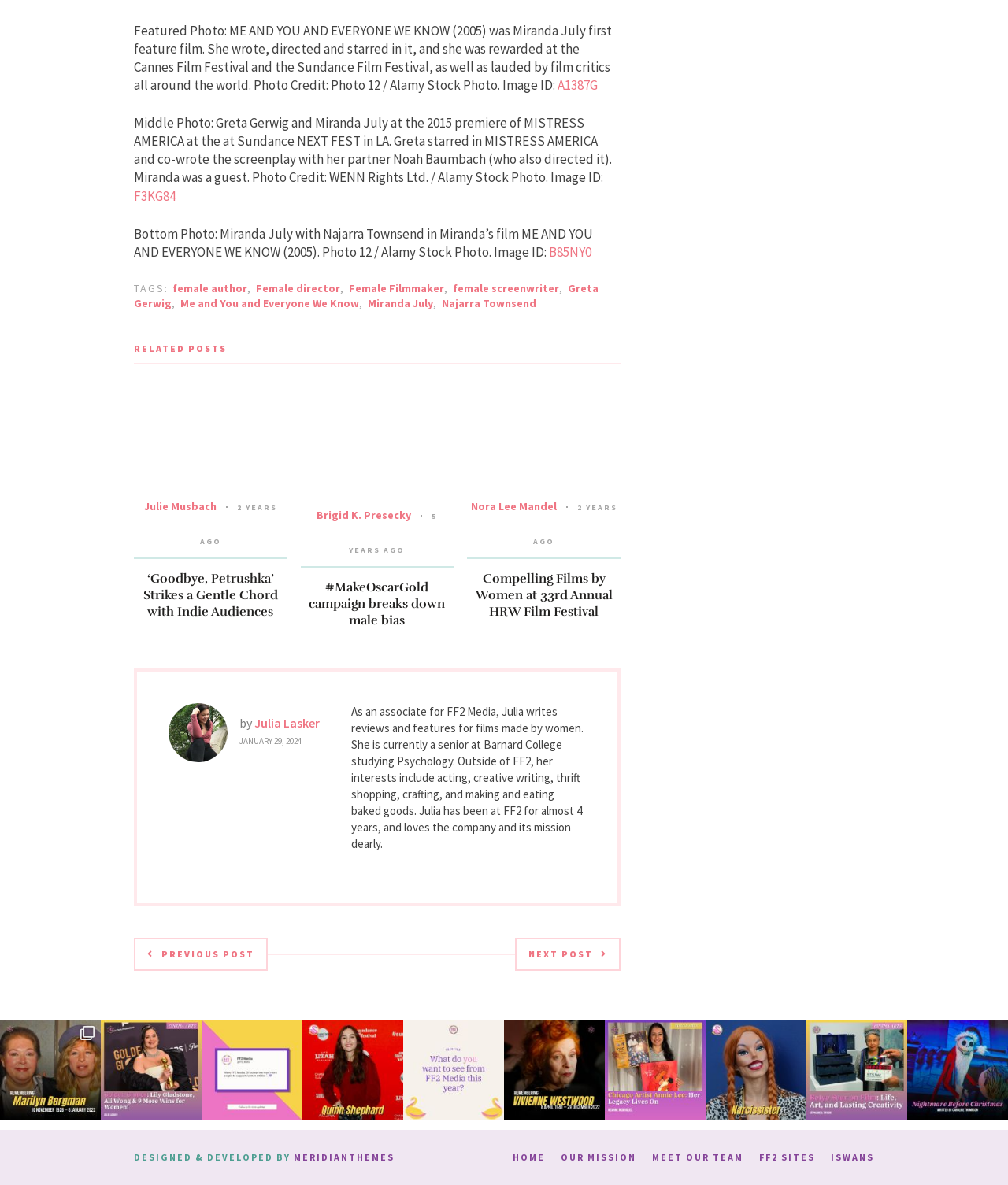What is the name of the film festival mentioned in the webpage?
Please ensure your answer to the question is detailed and covers all necessary aspects.

The webpage has an article about 'Compelling Films by Women at 33rd Annual HRW Film Festival' which suggests that HRW Film Festival is a film festival that features films by women.